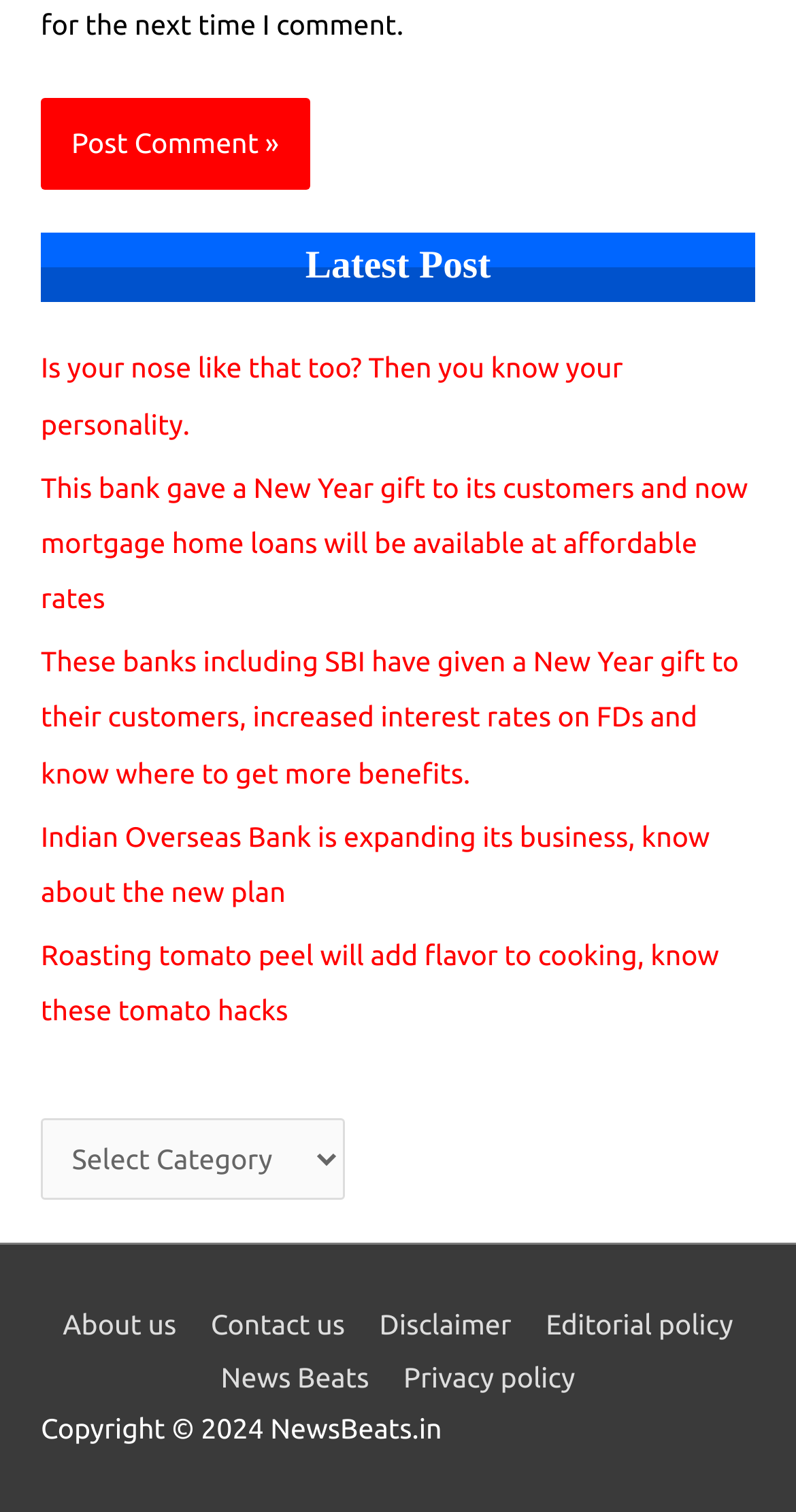Identify the bounding box coordinates of the clickable section necessary to follow the following instruction: "Post a comment". The coordinates should be presented as four float numbers from 0 to 1, i.e., [left, top, right, bottom].

[0.051, 0.064, 0.389, 0.126]